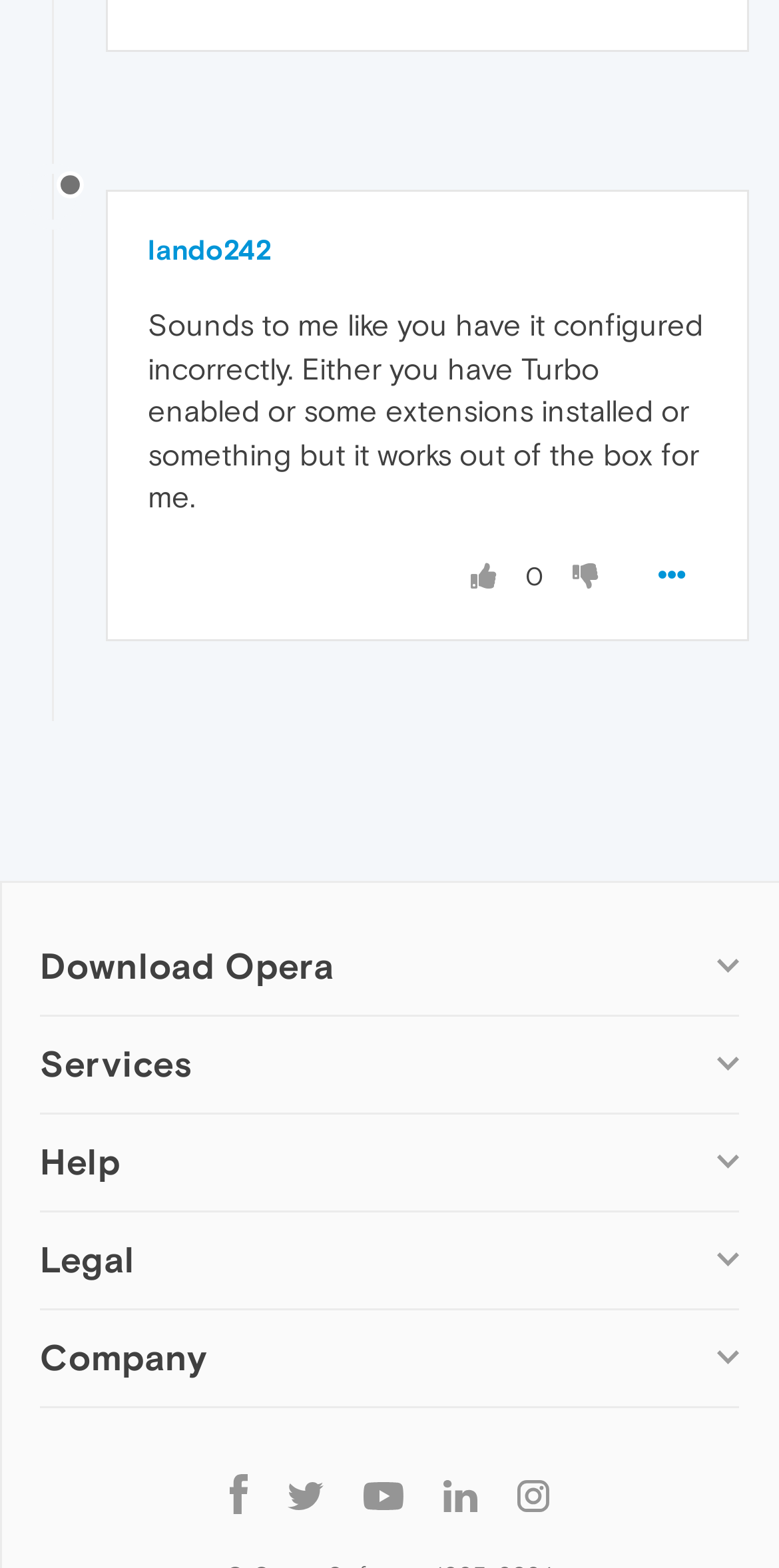Determine the bounding box coordinates for the area that should be clicked to carry out the following instruction: "Download Opera for Windows".

[0.079, 0.705, 0.359, 0.723]